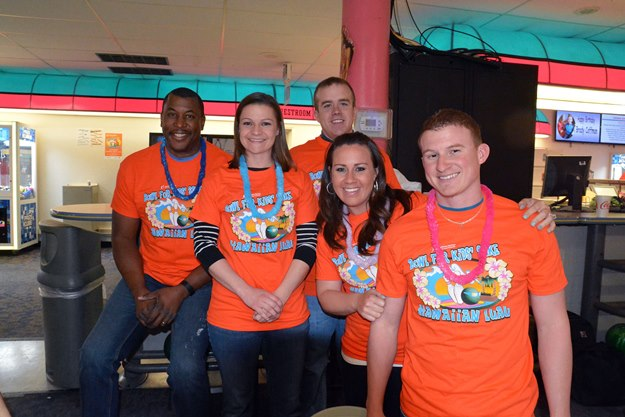Use a single word or phrase to answer the question: What is the main purpose of the event?

Fundraiser